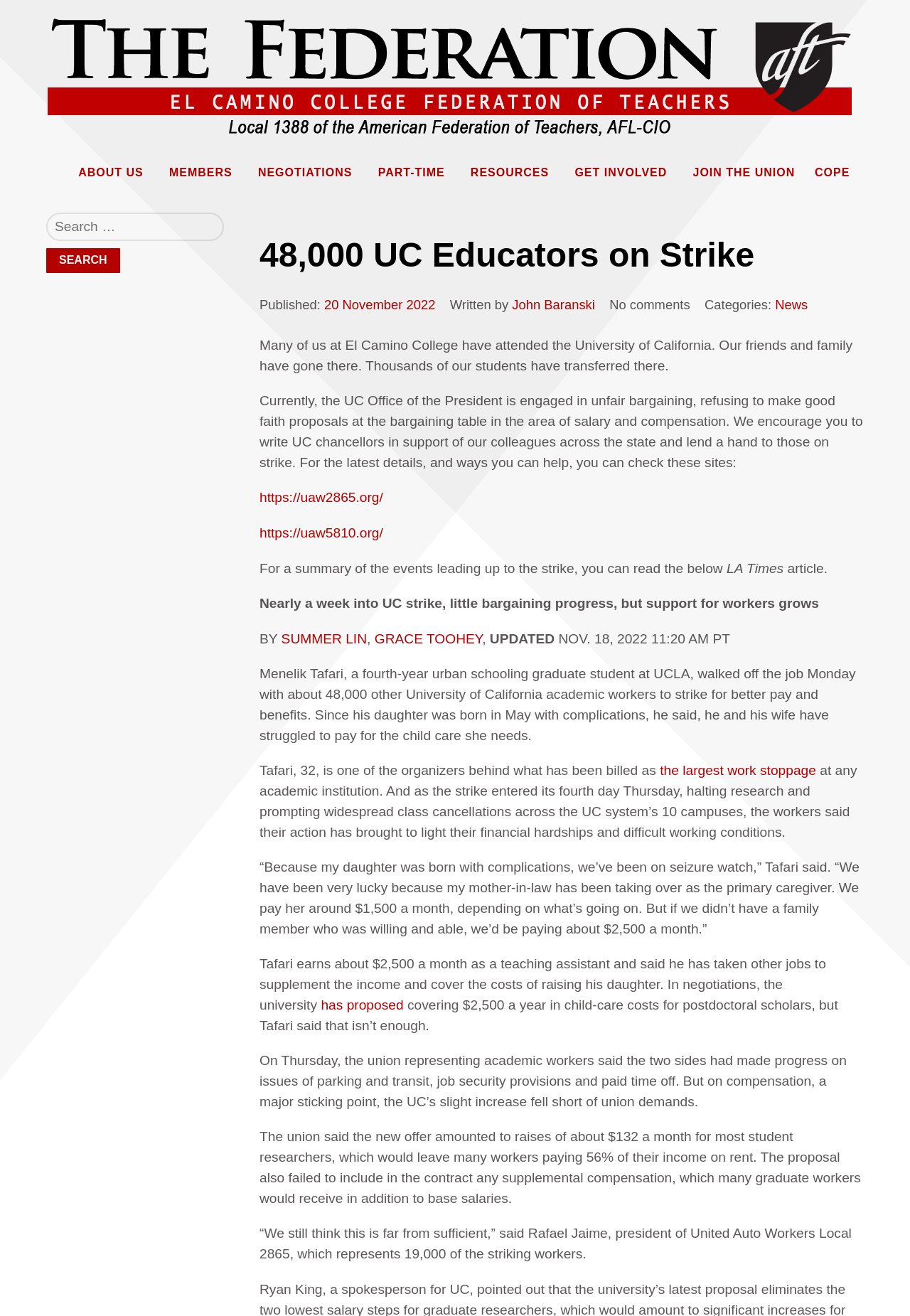Provide the bounding box coordinates of the UI element this sentence describes: "AmigaRemix Crew".

None